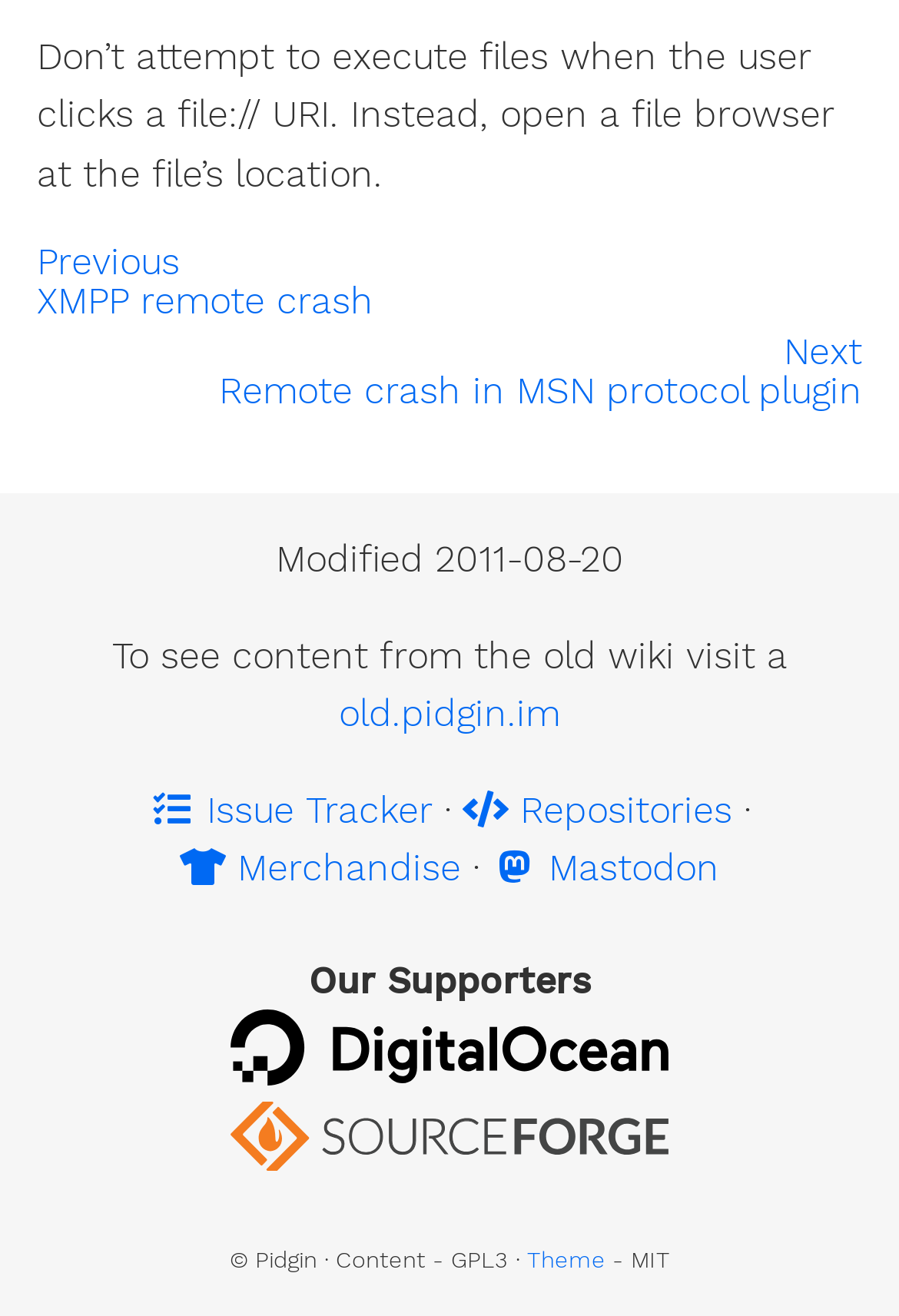Provide the bounding box coordinates of the HTML element described as: "Issue Tracker". The bounding box coordinates should be four float numbers between 0 and 1, i.e., [left, top, right, bottom].

[0.165, 0.598, 0.481, 0.632]